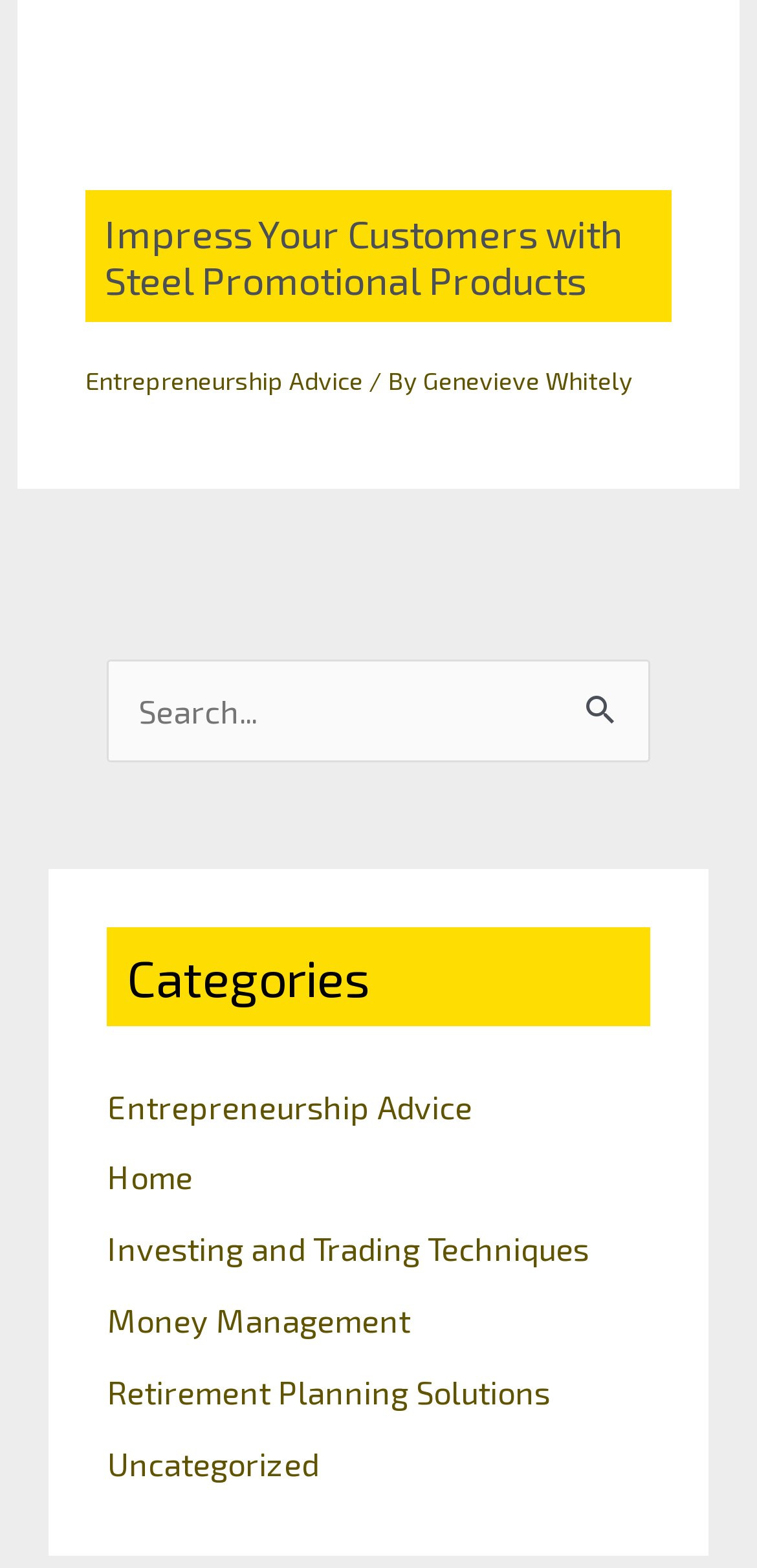Refer to the element description Blog and identify the corresponding bounding box in the screenshot. Format the coordinates as (top-left x, top-left y, bottom-right x, bottom-right y) with values in the range of 0 to 1.

None